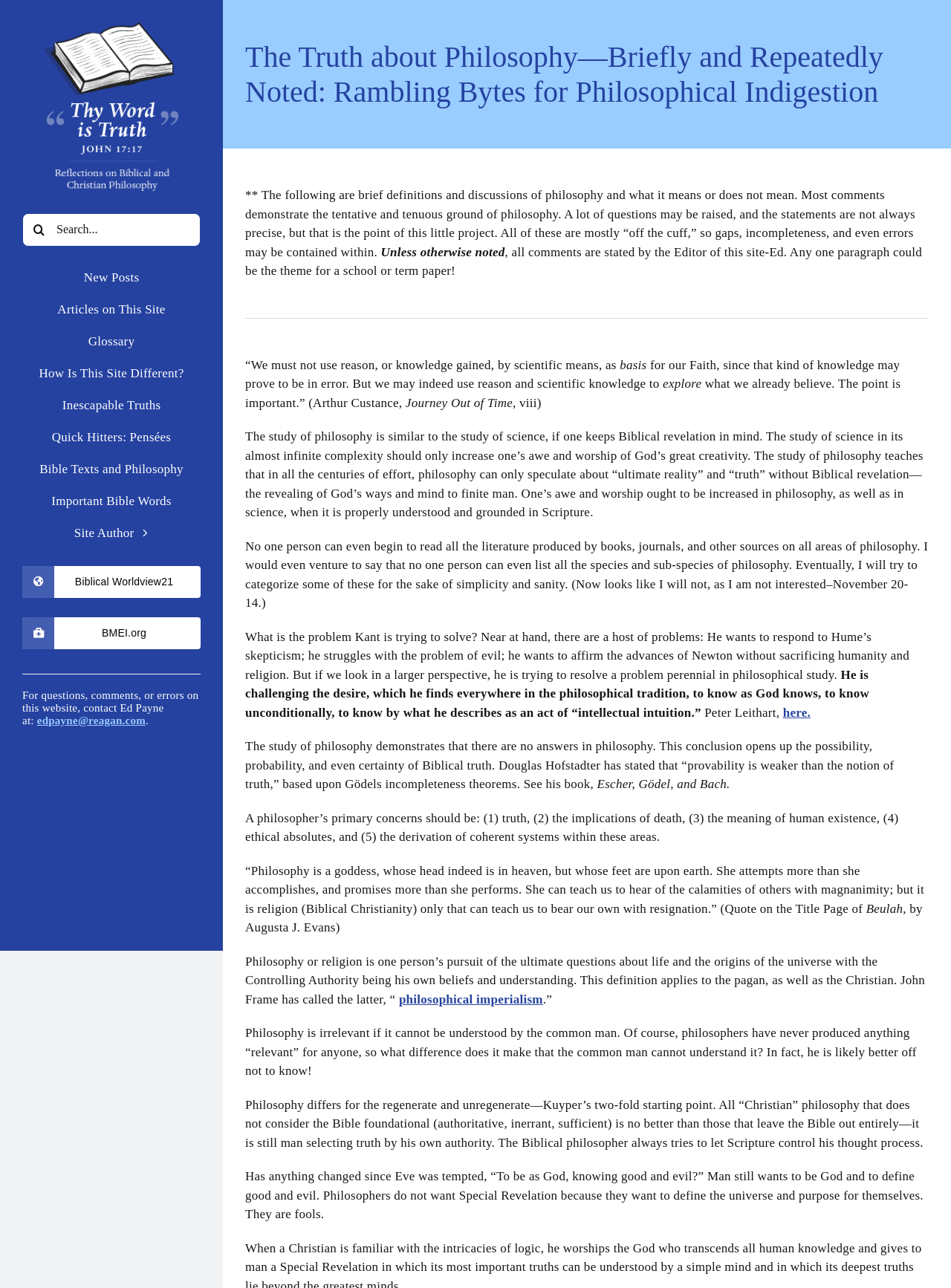Provide a thorough description of the webpage you see.

This webpage is about philosophy, specifically discussing its definitions, meanings, and implications. At the top, there is a logo and a search bar, allowing users to search for specific content on the site. Below the search bar, there are several links to different sections of the website, including "New Posts", "Articles on This Site", "Glossary", and more.

The main content of the page is divided into several sections, each discussing a different aspect of philosophy. The first section introduces the concept of philosophy, stating that it is a pursuit of ultimate questions about life and the universe, with the individual's own beliefs and understanding serving as the controlling authority. 

The following sections delve deeper into the nature of philosophy, discussing its similarities to science, the importance of Biblical revelation, and the limitations of human knowledge. There are also quotes from various philosophers and thinkers, including Arthur Custance, Peter Leithart, and Douglas Hofstadter, which add depth and context to the discussion.

Throughout the page, there are several paragraphs of text, each exploring a different idea or concept related to philosophy. The text is dense and thought-provoking, suggesting that the webpage is intended for readers who are interested in exploring the complexities of philosophical thought.

At the bottom of the page, there is a link to contact the site author, Ed Payne, and a "Go to Top" button, allowing users to quickly navigate back to the top of the page. Overall, the webpage presents a comprehensive and nuanced exploration of philosophy, encouraging readers to think critically about the nature of reality and human existence.